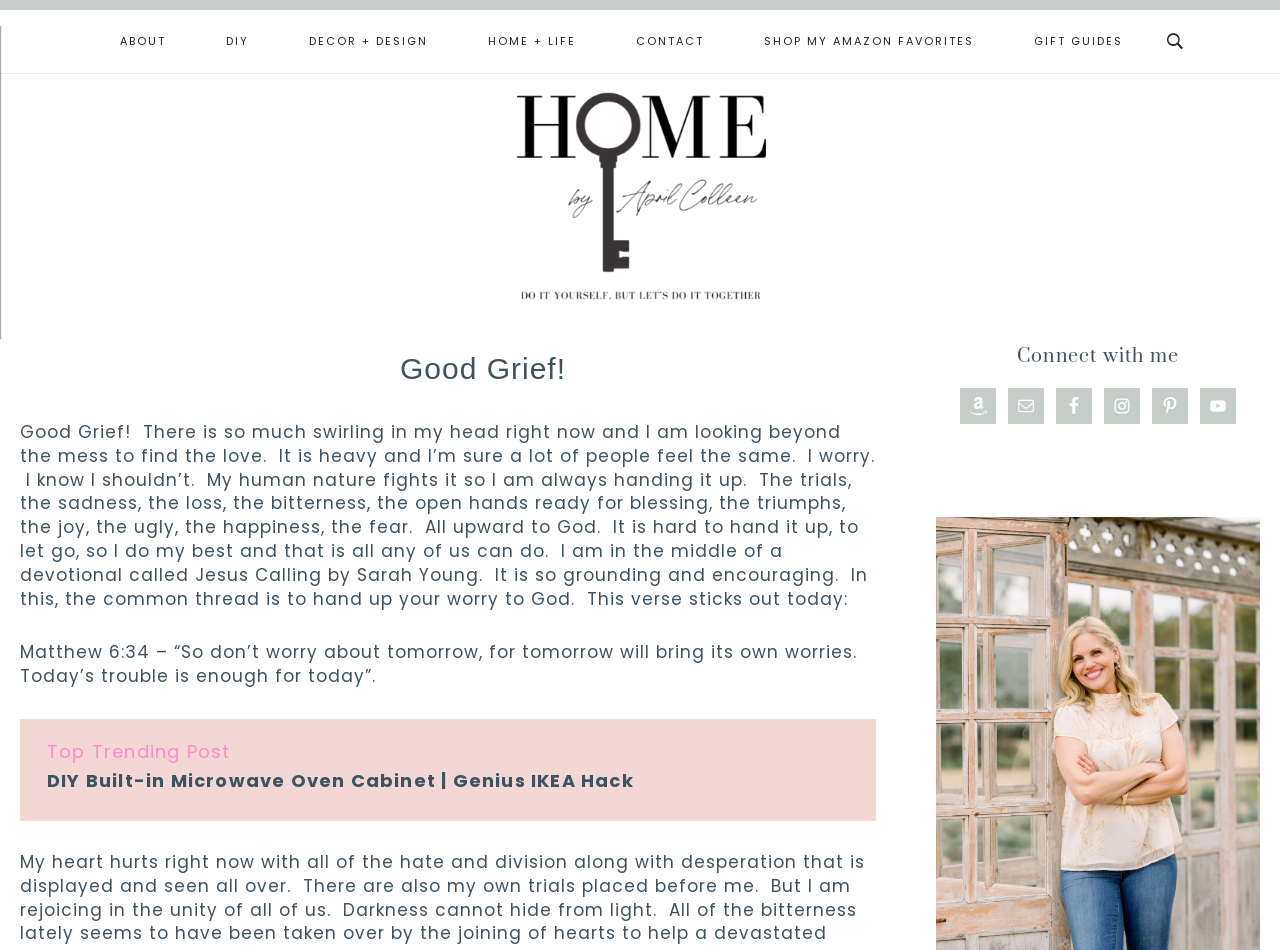Give a concise answer using one word or a phrase to the following question:
What is the Bible verse mentioned?

Matthew 6:34